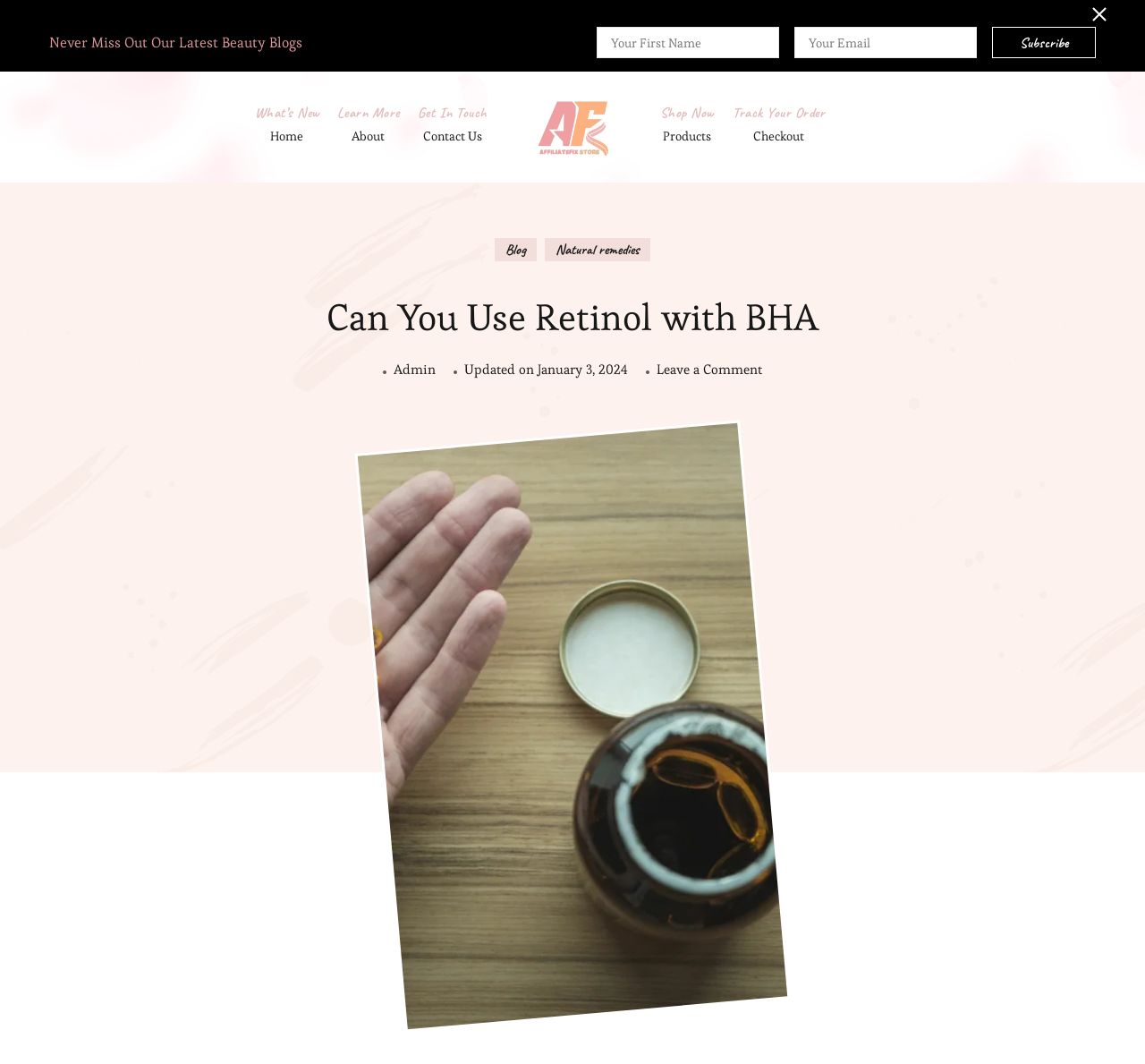Offer a meticulous caption that includes all visible features of the webpage.

This webpage is about skincare, specifically discussing the use of retinol with BHA. At the top, there is a section to subscribe to the website's newsletter, with input fields for the user's first name and email, accompanied by a "Subscribe" button. 

To the right of the subscription section, there is a small button with no text. Below the subscription section, there is a mobile navigation menu with links to "Home", "About", "Contact Us", "Shop Now", "Products", "Checkout", and "Track Your Order". 

The main content of the webpage is divided into two parts. On the left, there is a heading that reads "Can You Use Retinol with BHA", followed by a large image related to the topic. On the right, there are links to other sections of the website, including "Blog", "Natural remedies", and "Admin". 

Below the heading, there is a section with text that reads "Updated on January 3, 2024", and a link to leave a comment on the article. The webpage also has a logo of "AffiliateFix Store" at the top, which is also a link.